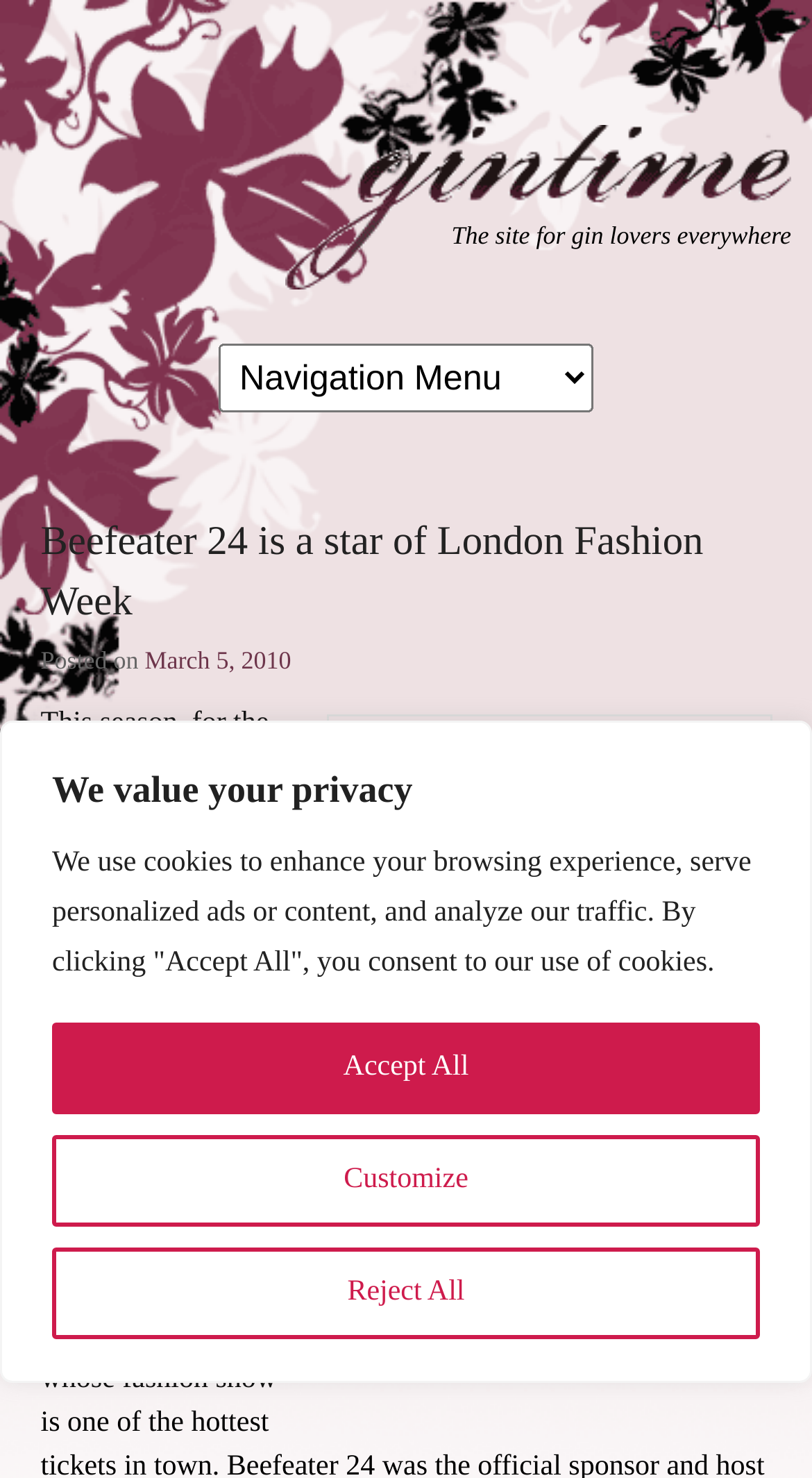Reply to the question with a single word or phrase:
What is Beefeater 24 establishing itself as?

A star of London Fashion Week